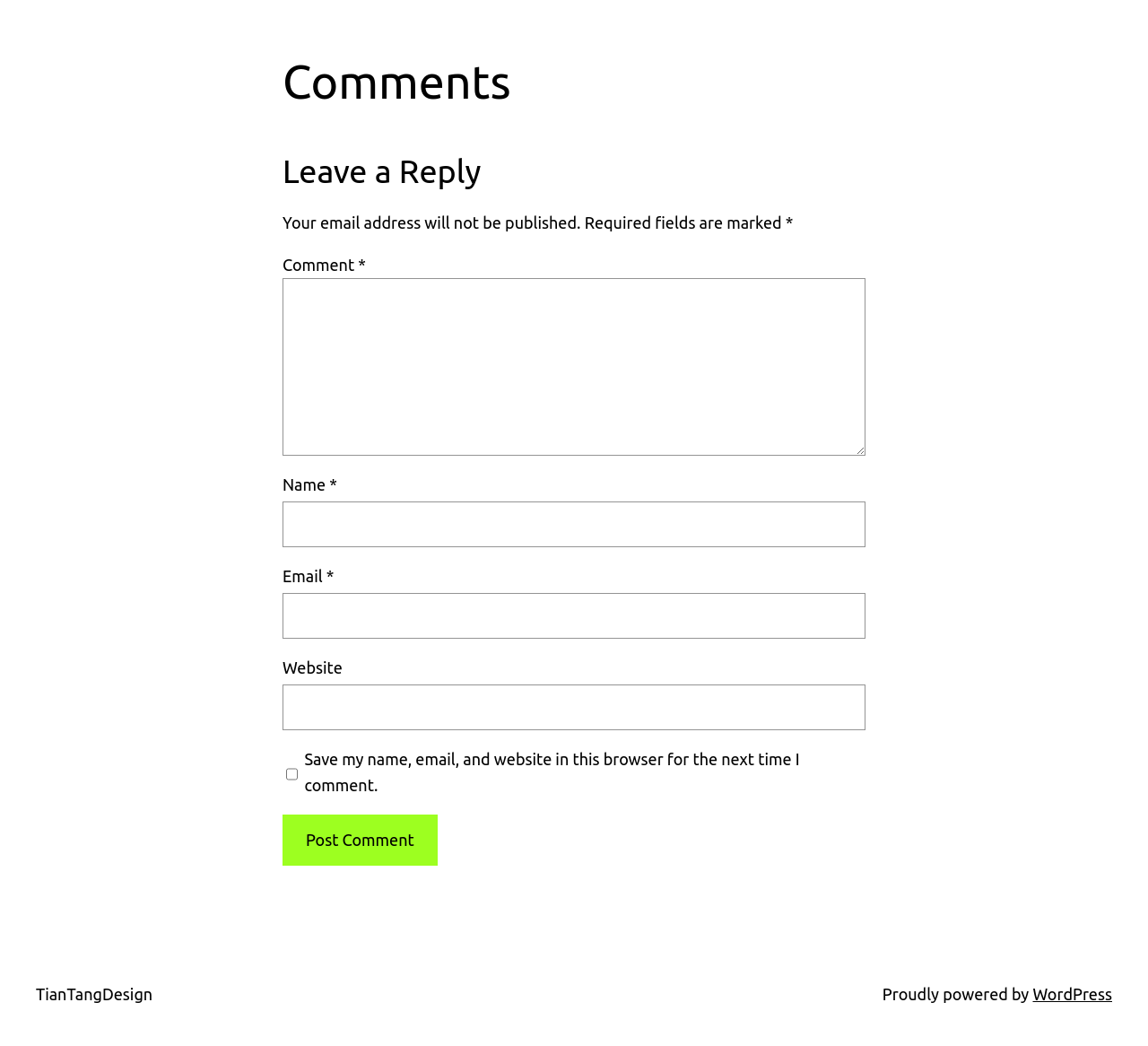Identify the bounding box coordinates of the clickable region to carry out the given instruction: "Leave a comment".

[0.246, 0.142, 0.754, 0.185]